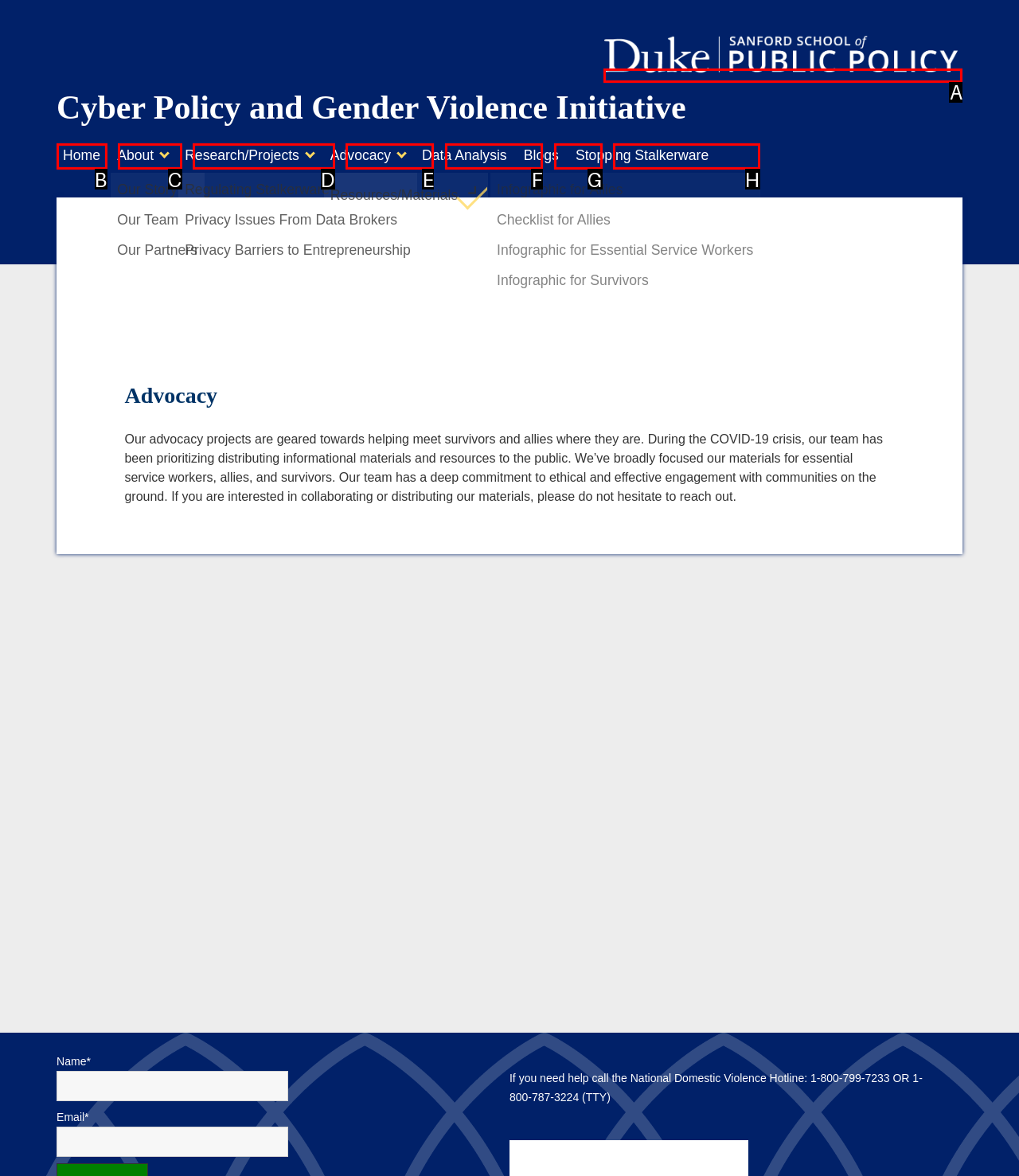Identify the HTML element I need to click to complete this task: Search for something Provide the option's letter from the available choices.

None